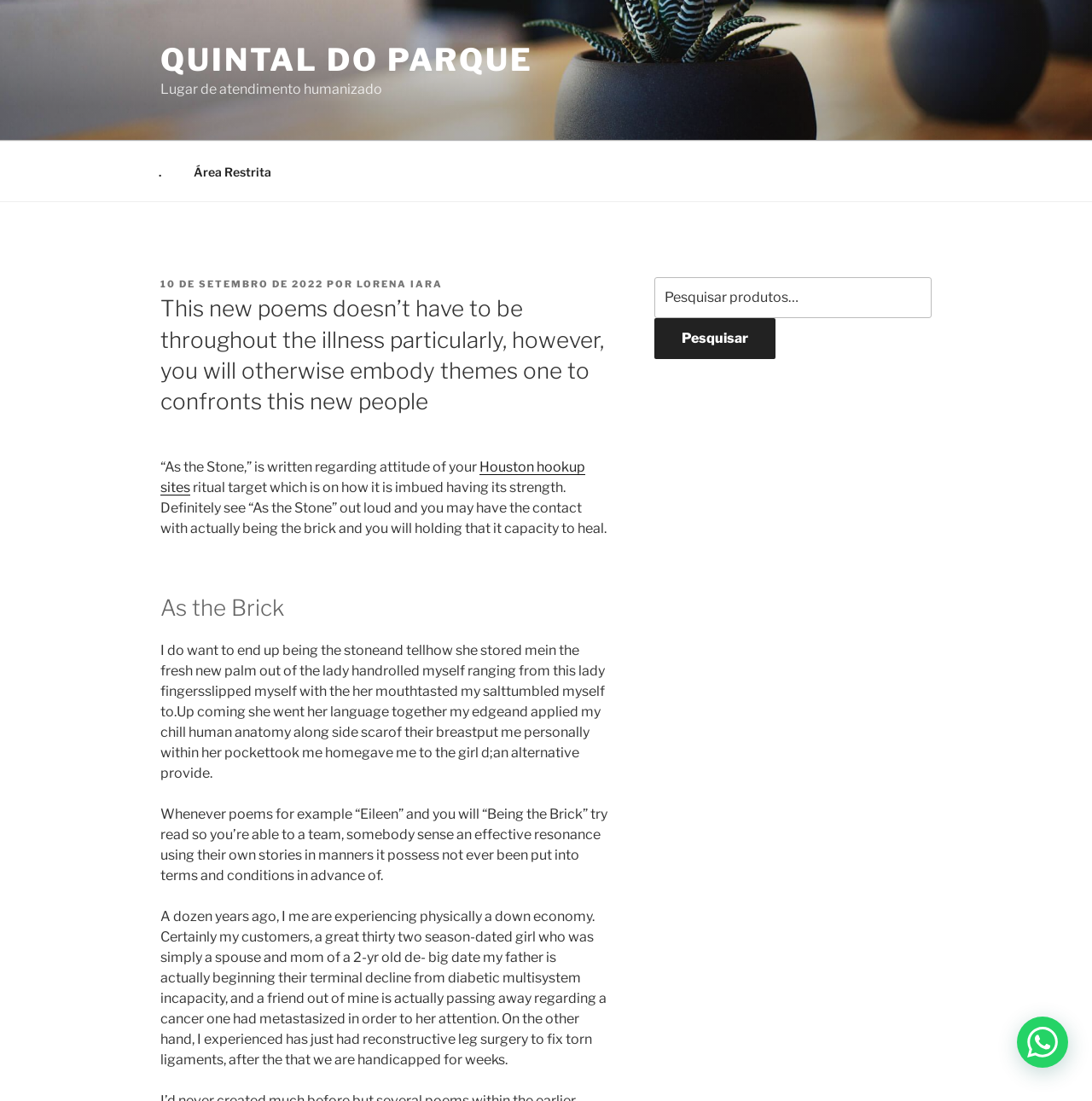Determine the bounding box for the UI element described here: ".".

[0.131, 0.137, 0.161, 0.175]